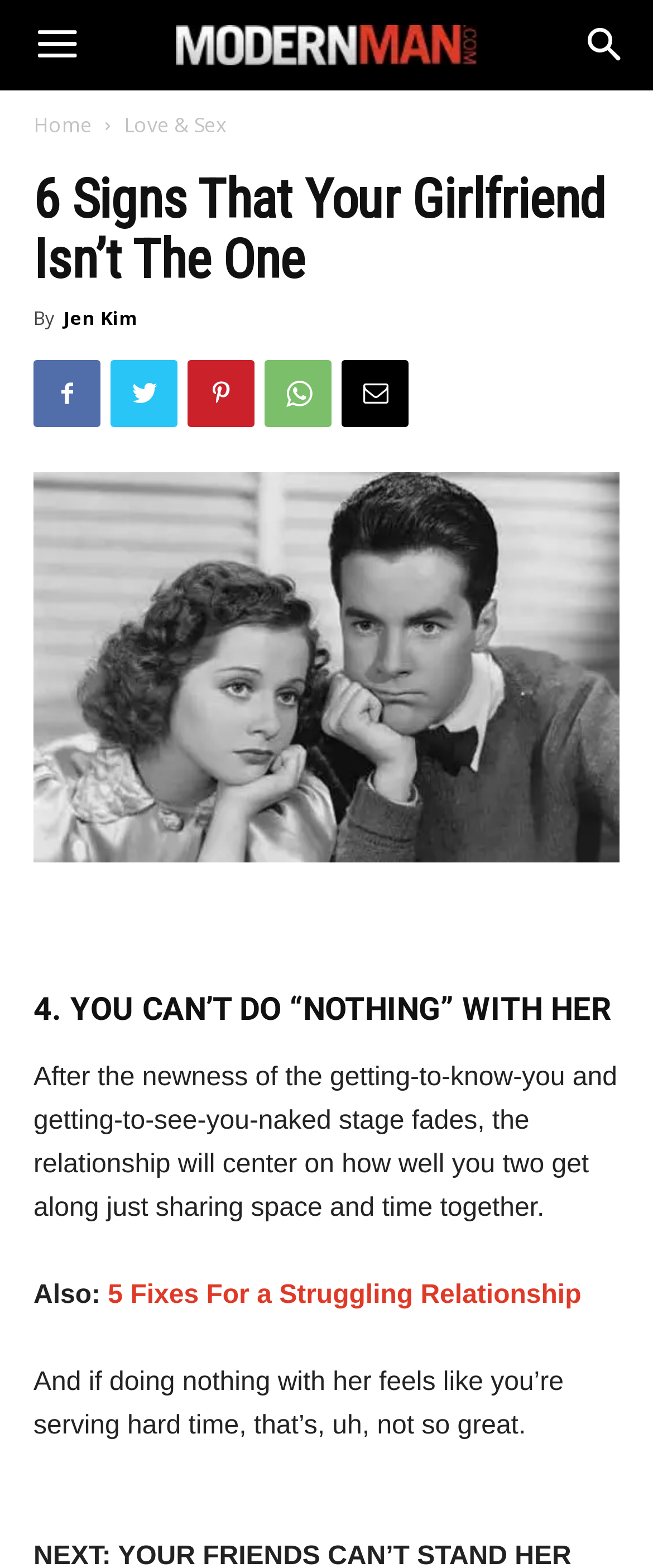Find the bounding box coordinates of the area that needs to be clicked in order to achieve the following instruction: "View the image about 5 Signs That Your Girlfriend Isn't The One". The coordinates should be specified as four float numbers between 0 and 1, i.e., [left, top, right, bottom].

[0.051, 0.301, 0.949, 0.55]